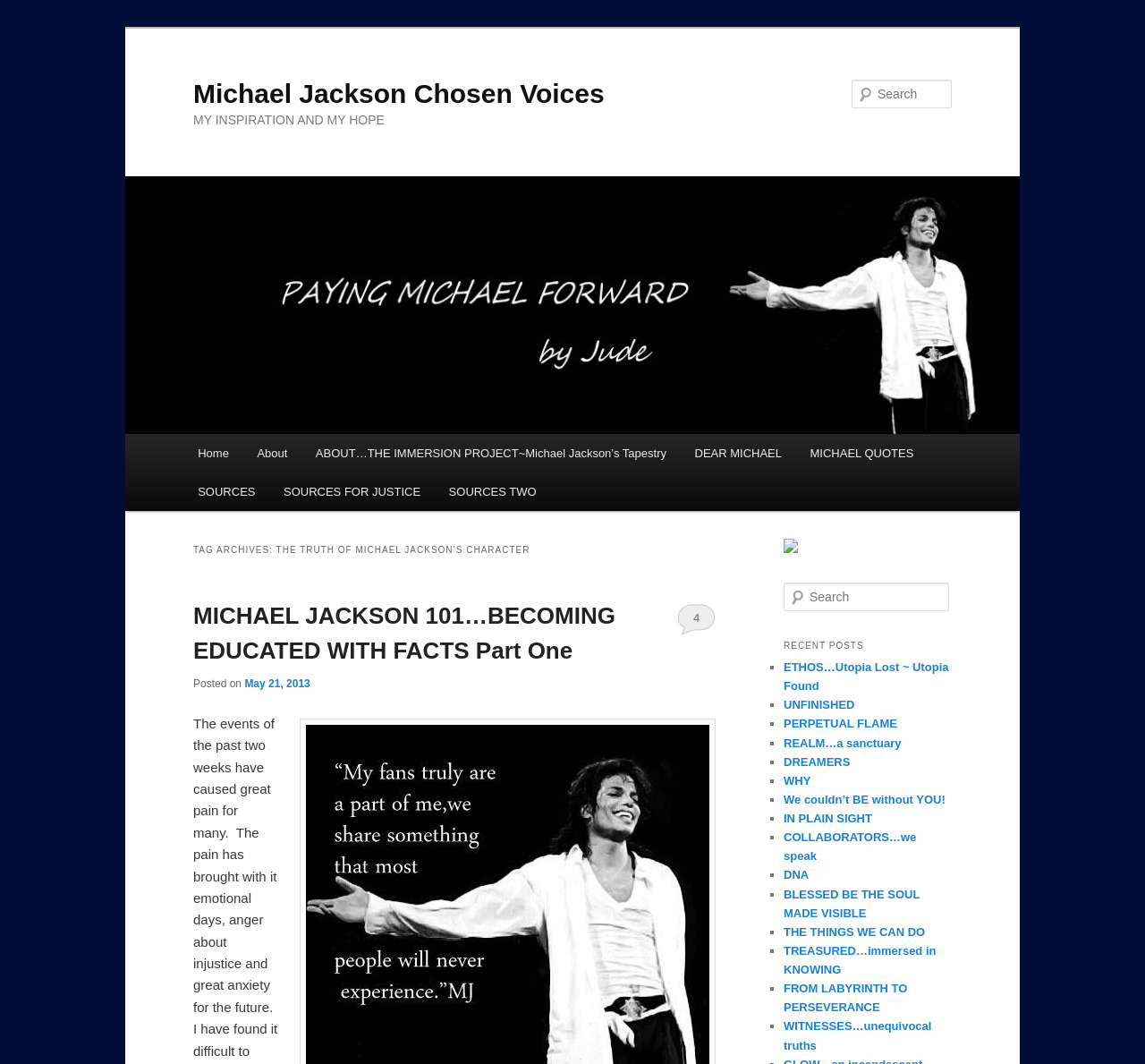Provide the bounding box coordinates for the UI element described in this sentence: "TREASURED…immersed in KNOWING". The coordinates should be four float values between 0 and 1, i.e., [left, top, right, bottom].

[0.684, 0.887, 0.818, 0.918]